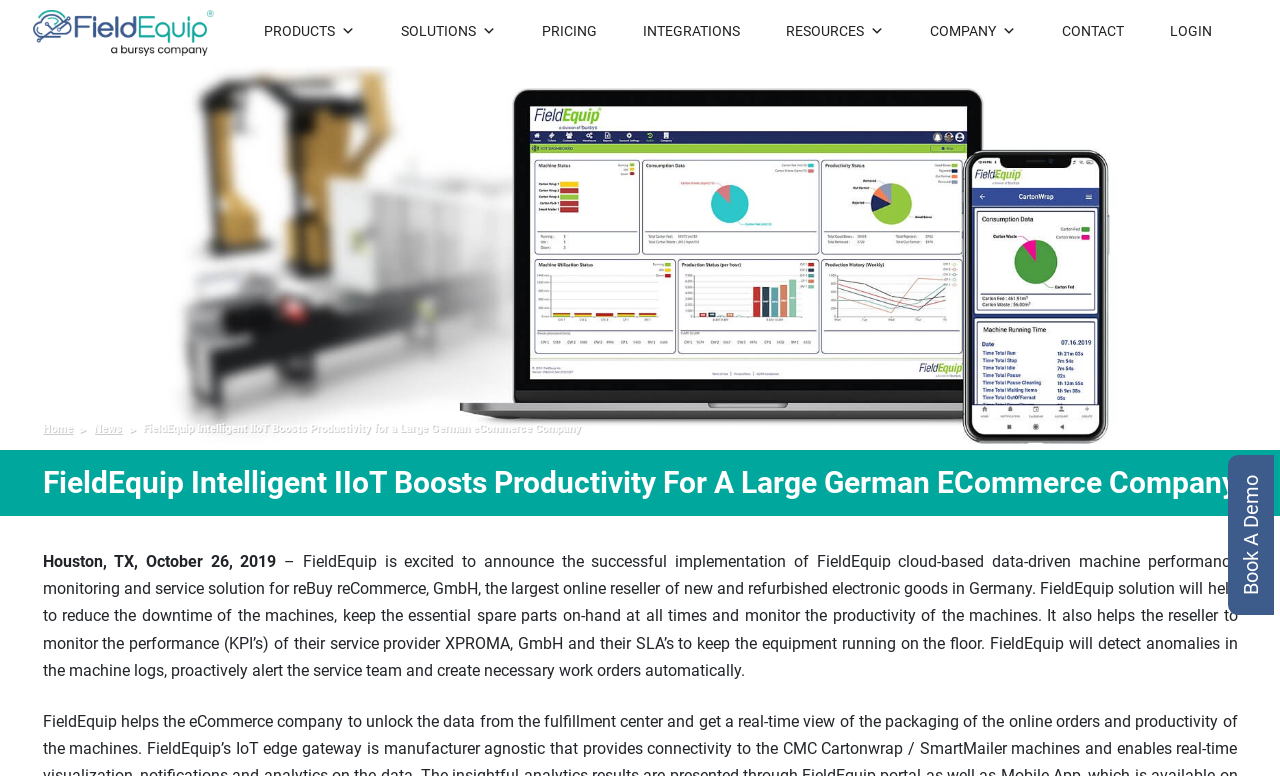What is the purpose of FieldEquip solution? Using the information from the screenshot, answer with a single word or phrase.

Reduce downtime and monitor productivity